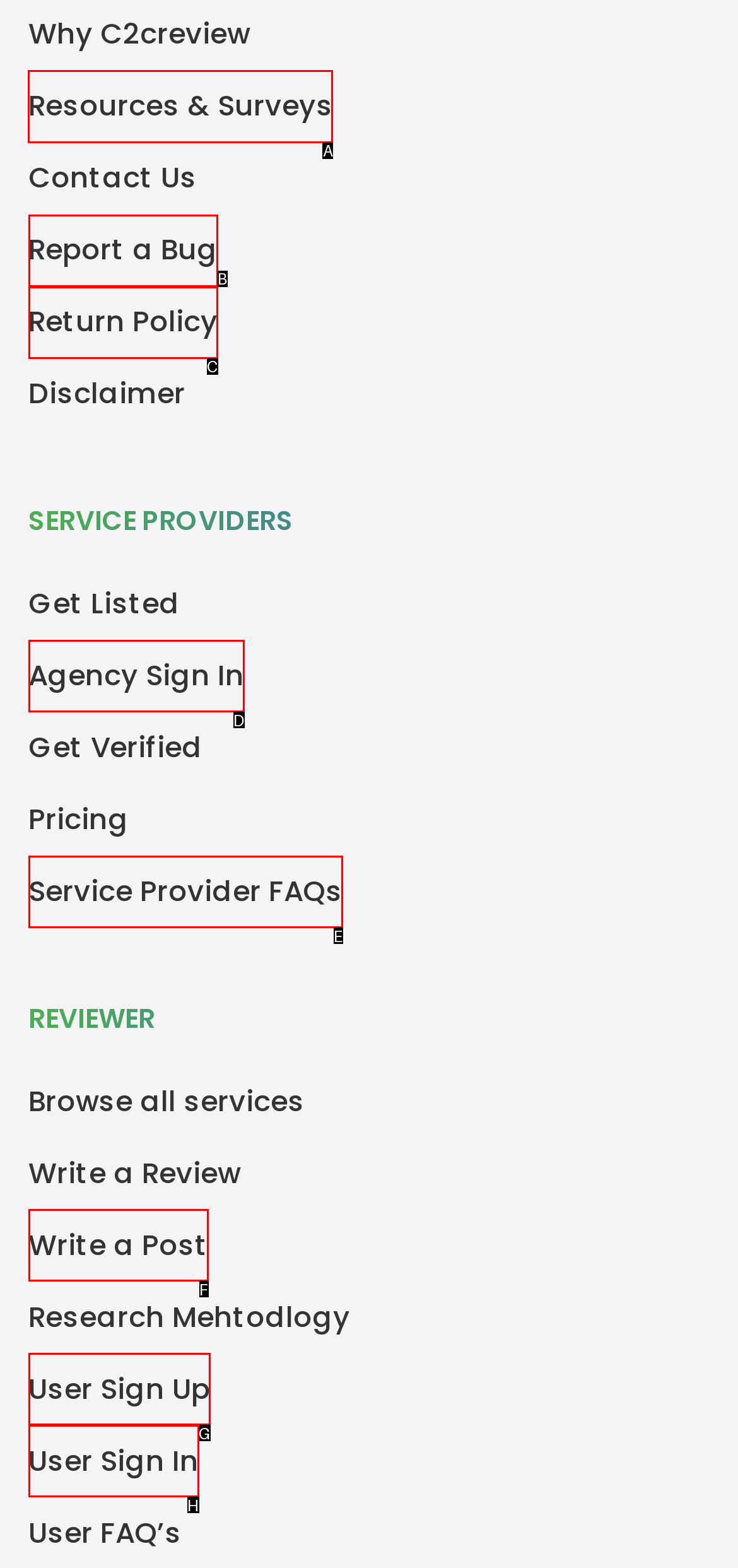Tell me which element should be clicked to achieve the following objective: View resources and surveys
Reply with the letter of the correct option from the displayed choices.

A